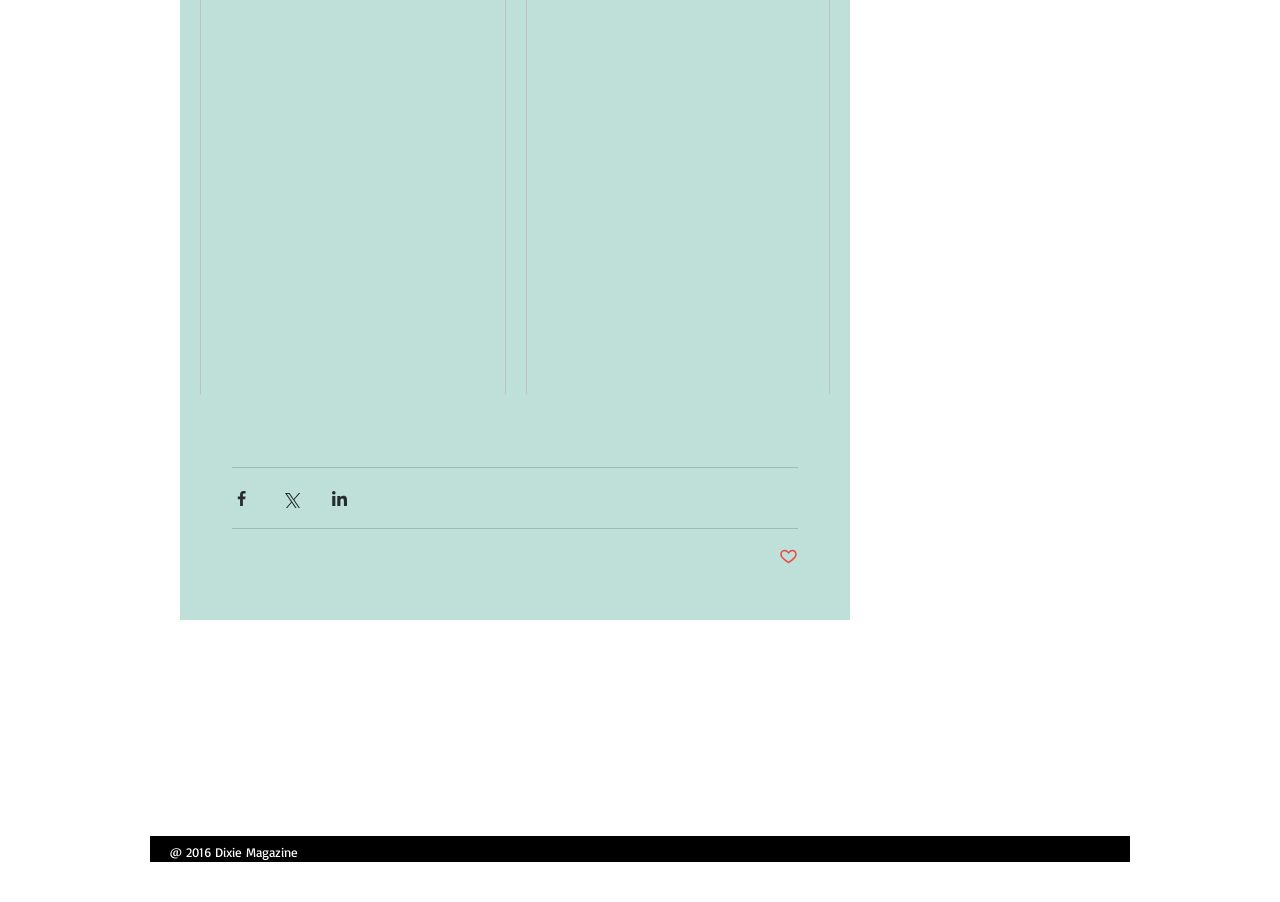What is the status of the post?
Using the image, provide a concise answer in one word or a short phrase.

Not marked as liked